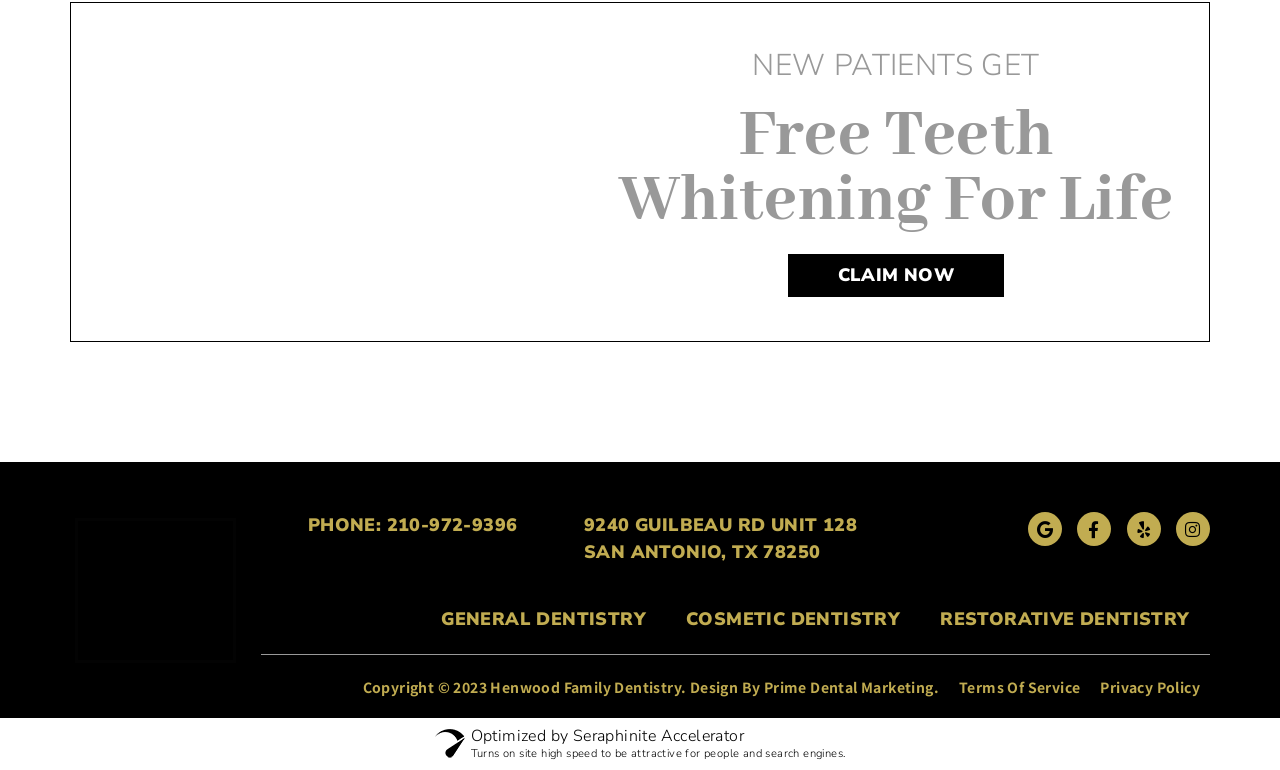Please find the bounding box coordinates of the section that needs to be clicked to achieve this instruction: "Call the phone number".

[0.24, 0.667, 0.404, 0.698]